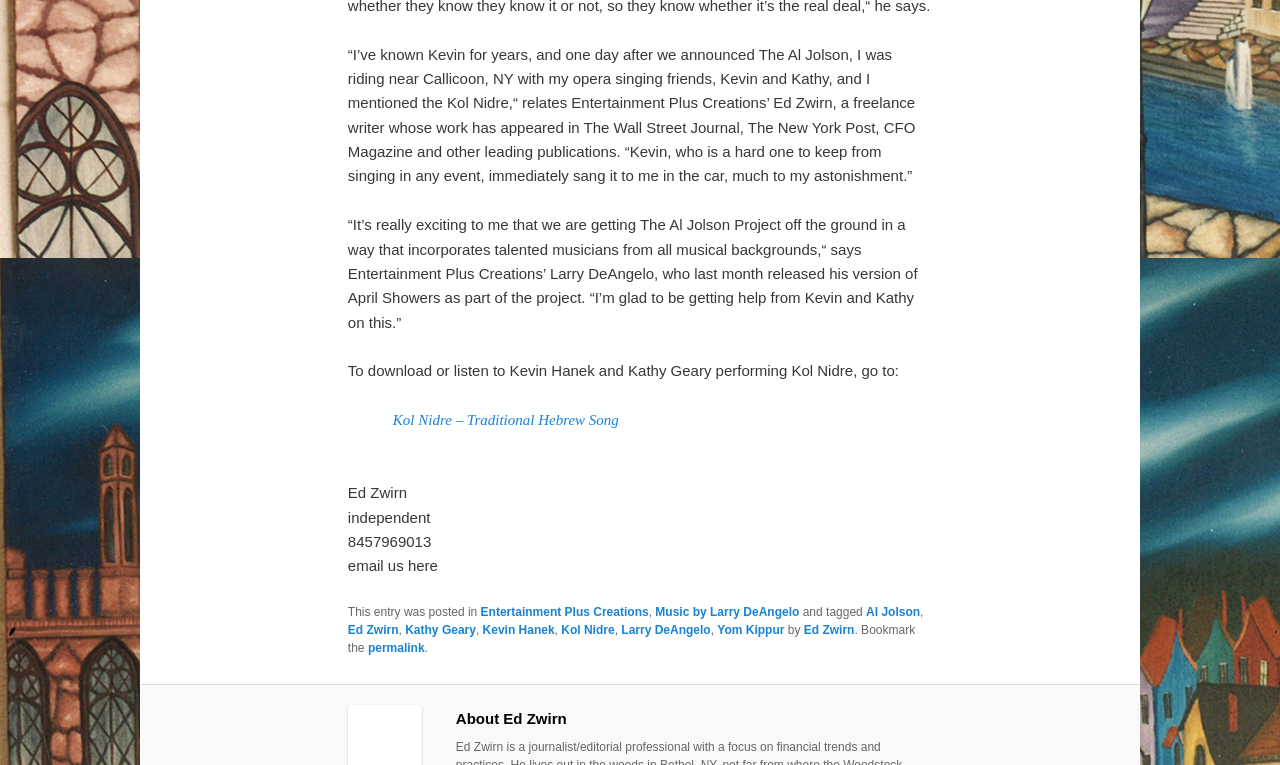What is the name of the project mentioned in the article?
Please look at the screenshot and answer using one word or phrase.

The Al Jolson Project